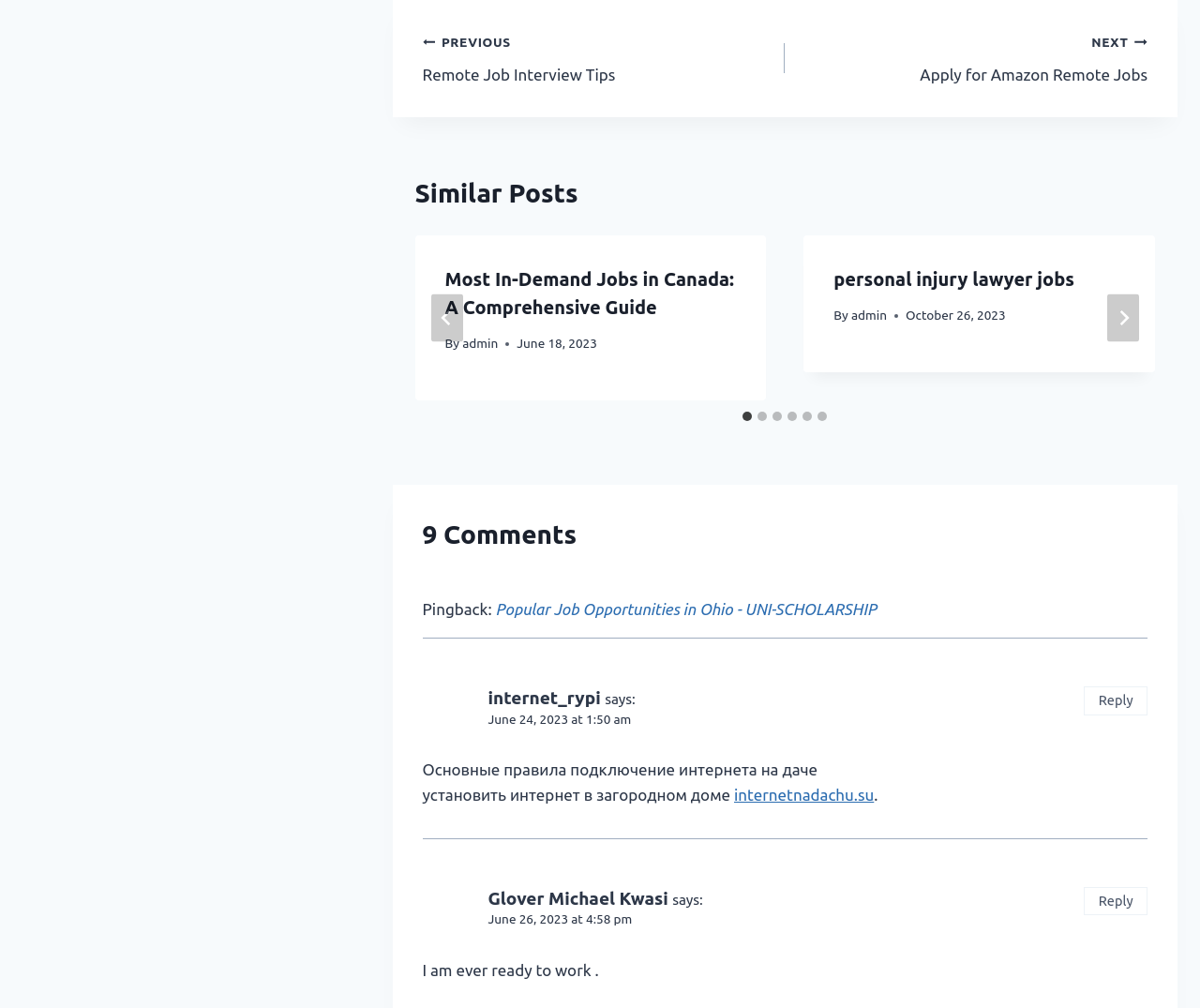How many slides are there in the article section?
Your answer should be a single word or phrase derived from the screenshot.

6